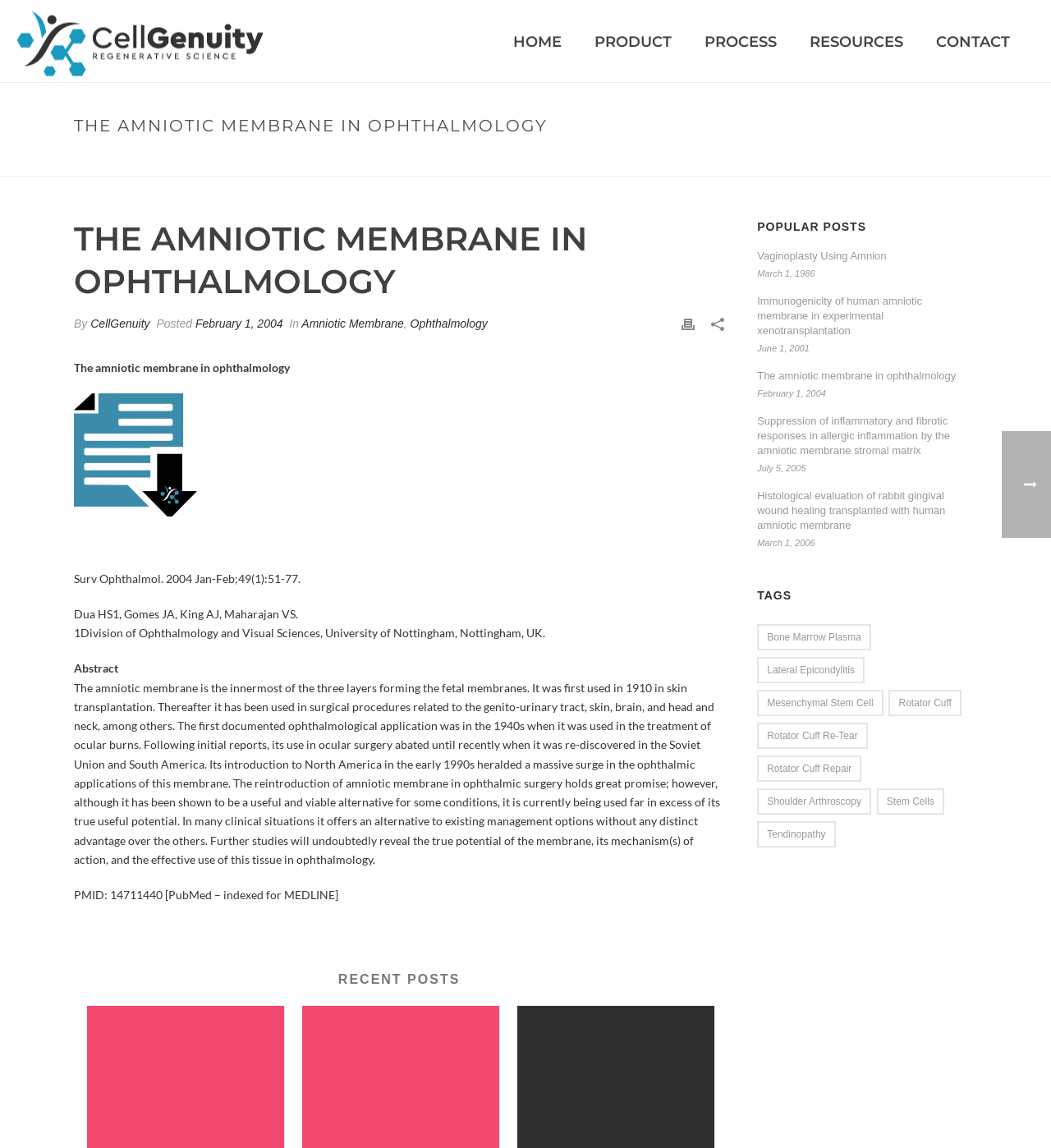Explain in detail what is displayed on the webpage.

This webpage is about the amniotic membrane in ophthalmology. At the top, there is a navigation menu with five links: "HOME", "PRODUCT", "PROCESS", "RESOURCES", and "CONTACT". Below the menu, there is an image with a caption "Driven to improving patient outcomes by producing the most effective biomaterials for physicians".

The main content of the webpage is divided into two sections. The left section has a heading "THE AMNIOTIC MEMBRANE IN OPHTHALMOLOGY" and displays an abstract of a research article. The abstract is written by Dua HS, Gomes JA, King AJ, and Maharajan VS from the Division of Ophthalmology and Visual Sciences, University of Nottingham, Nottingham, UK. The article discusses the use of amniotic membrane in ophthalmology, its history, and its potential applications.

Below the abstract, there are links to "Print" and an image. On the right side of the webpage, there is a section with headings "RECENT POSTS" and "POPULAR POSTS". This section displays a list of links to other articles or posts, each with a title and a publication date. The topics of these posts include vaginoplasty, immunogenicity of human amniotic membrane, and suppression of inflammatory responses.

At the bottom of the webpage, there is a section with a heading "TAGS" that displays a list of links to tags or categories, including "Bone marrow plasma", "Lateral epicondylitis", "Mesenchymal stem cell", and others. Each tag has a brief description and a link to related content.